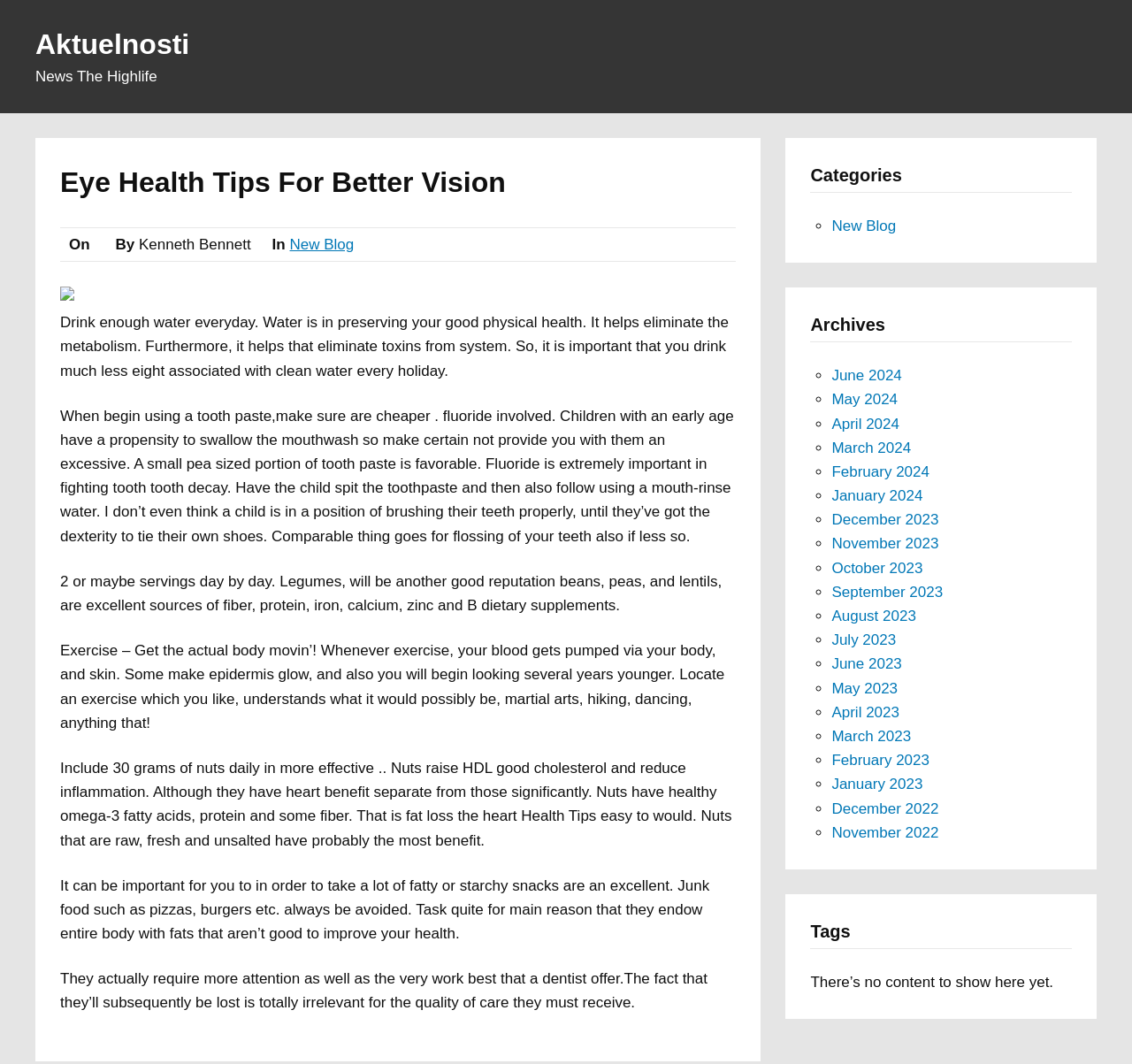Please find the bounding box coordinates of the element that you should click to achieve the following instruction: "View the archives for 'June 2024'". The coordinates should be presented as four float numbers between 0 and 1: [left, top, right, bottom].

[0.735, 0.345, 0.797, 0.361]